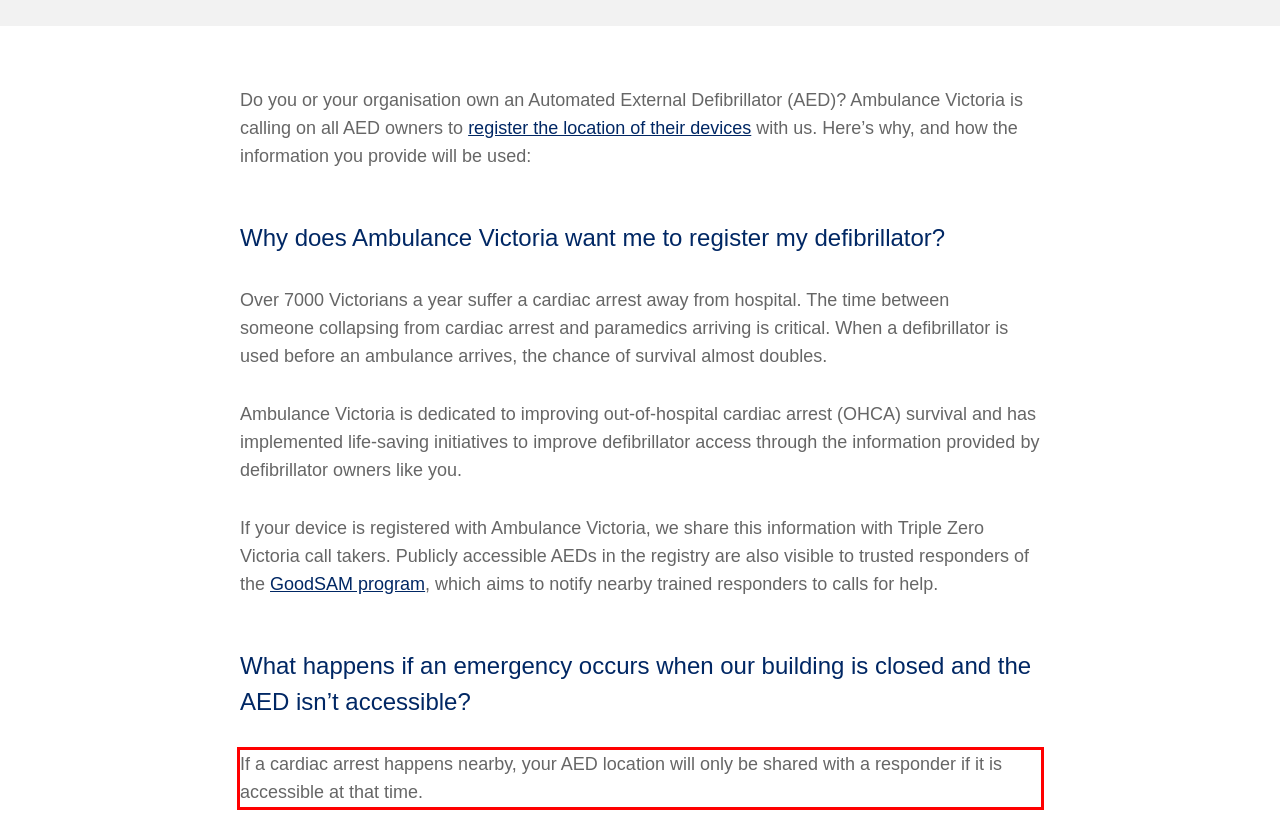Using OCR, extract the text content found within the red bounding box in the given webpage screenshot.

If a cardiac arrest happens nearby, your AED location will only be shared with a responder if it is accessible at that time.